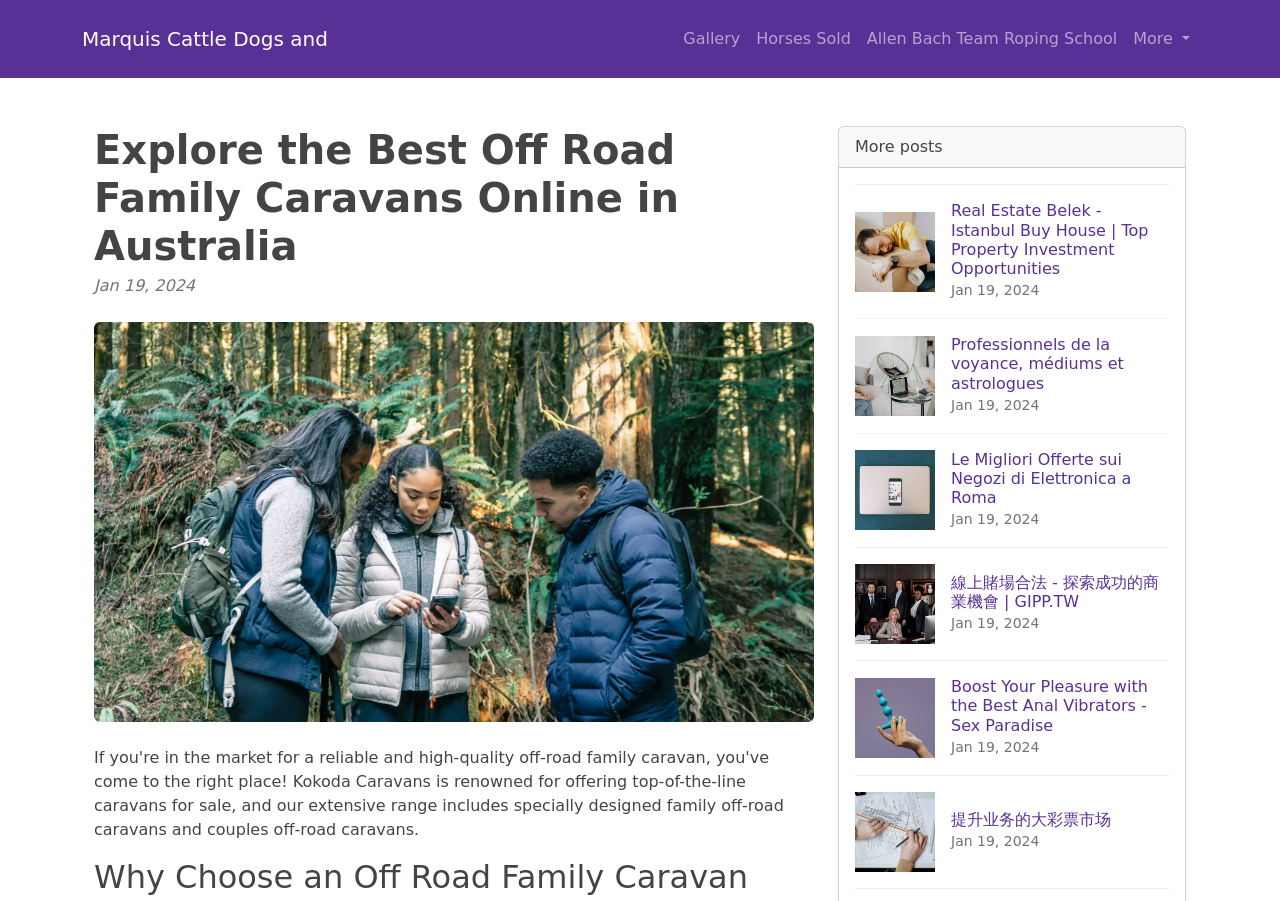Pinpoint the bounding box coordinates of the clickable element to carry out the following instruction: "Browse the 'Boost Your Pleasure with the Best Anal Vibrators - Sex Paradise' article."

[0.668, 0.733, 0.913, 0.86]